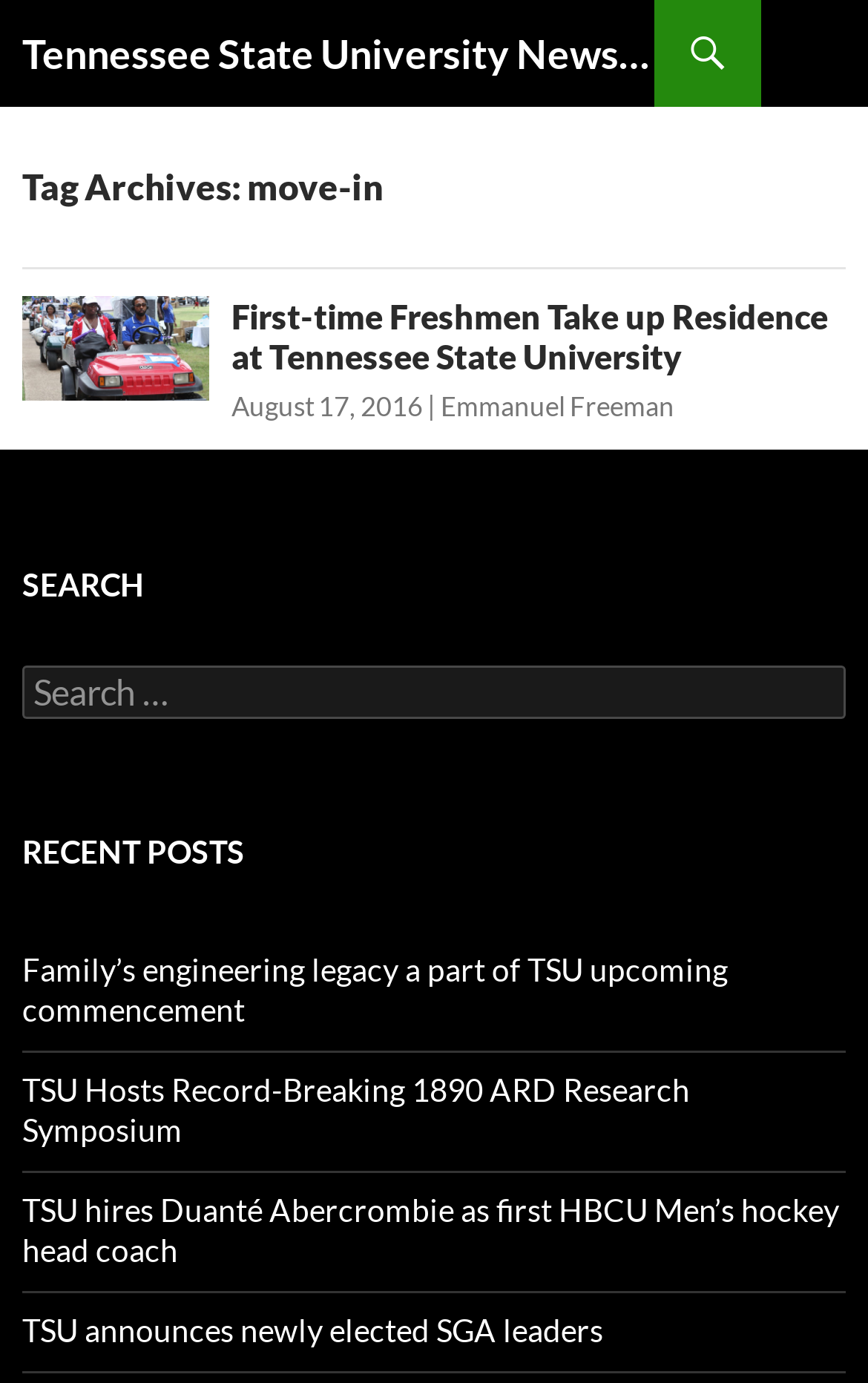What is the date of the first article?
Answer the question with a detailed and thorough explanation.

The date of the first article can be found below the title of the article, which is 'First-time Freshmen Take up Residence at Tennessee State University', and it is 'August 17, 2016'.